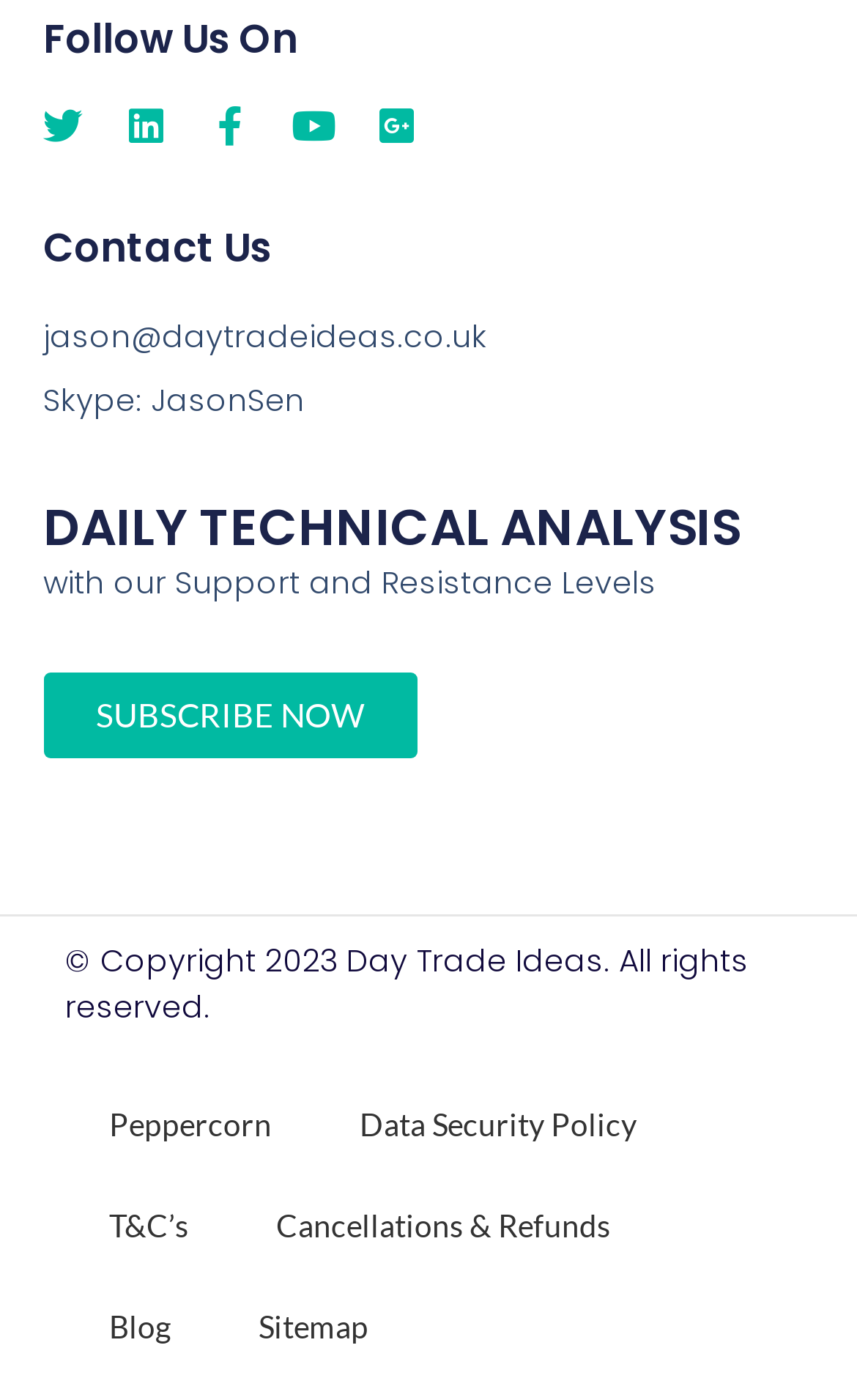Can you find the bounding box coordinates for the element to click on to achieve the instruction: "Read the data security policy"?

[0.368, 0.767, 0.794, 0.839]